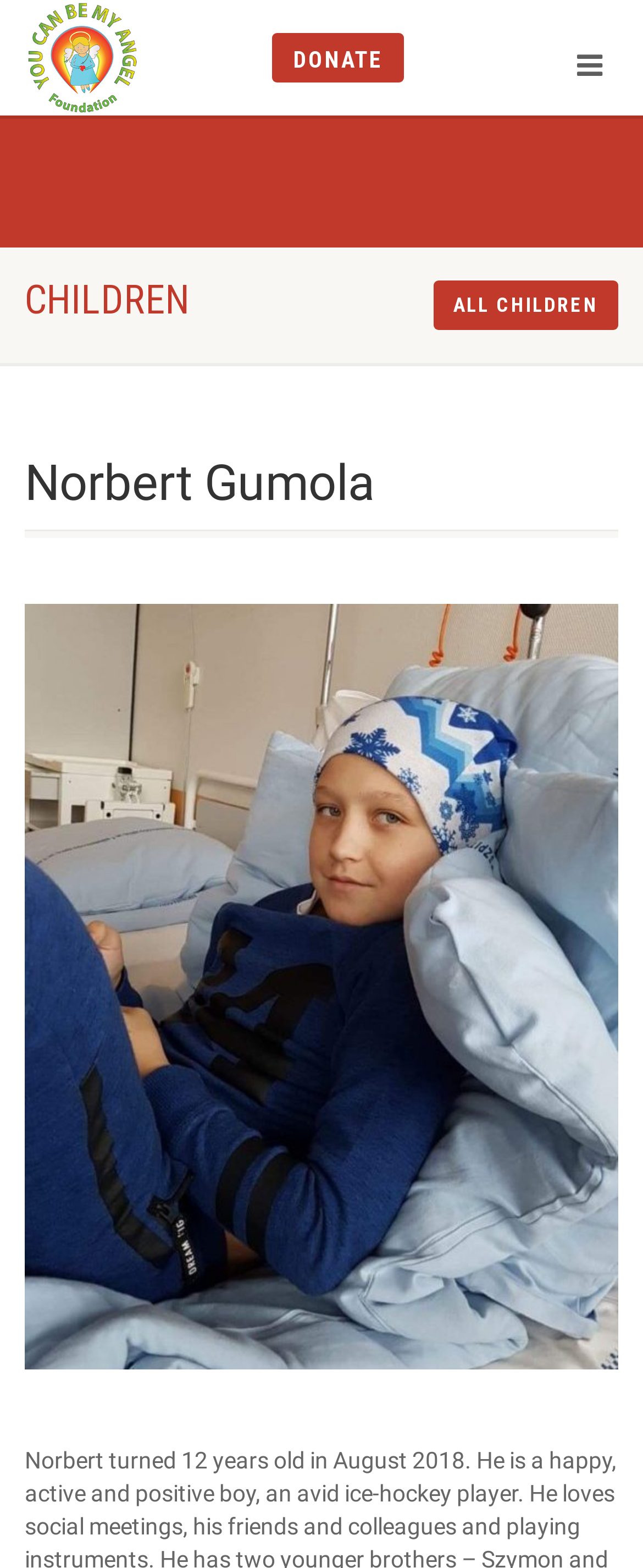Is there a call-to-action for donations on the webpage?
Refer to the image and respond with a one-word or short-phrase answer.

Yes